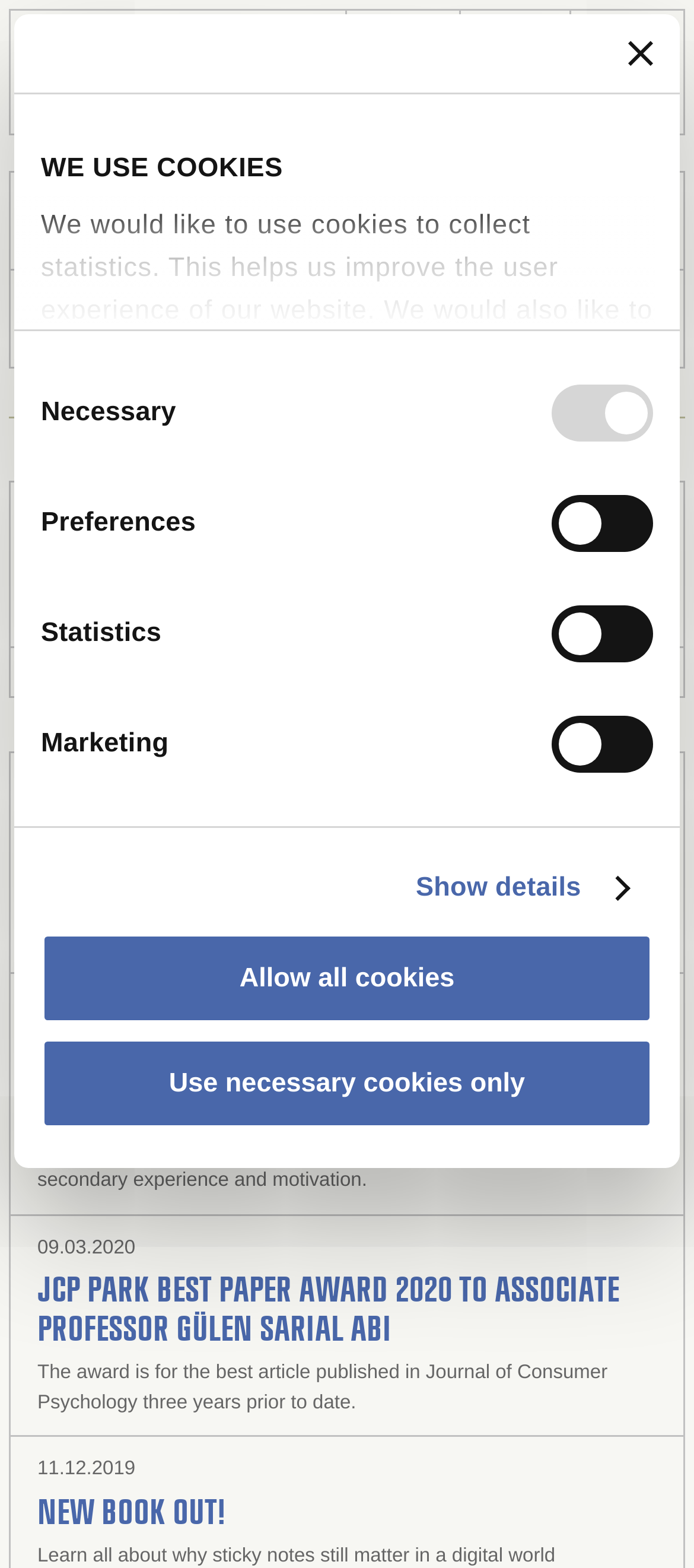How many new bachelor students are at CBS?
Respond to the question with a single word or phrase according to the image.

3,230